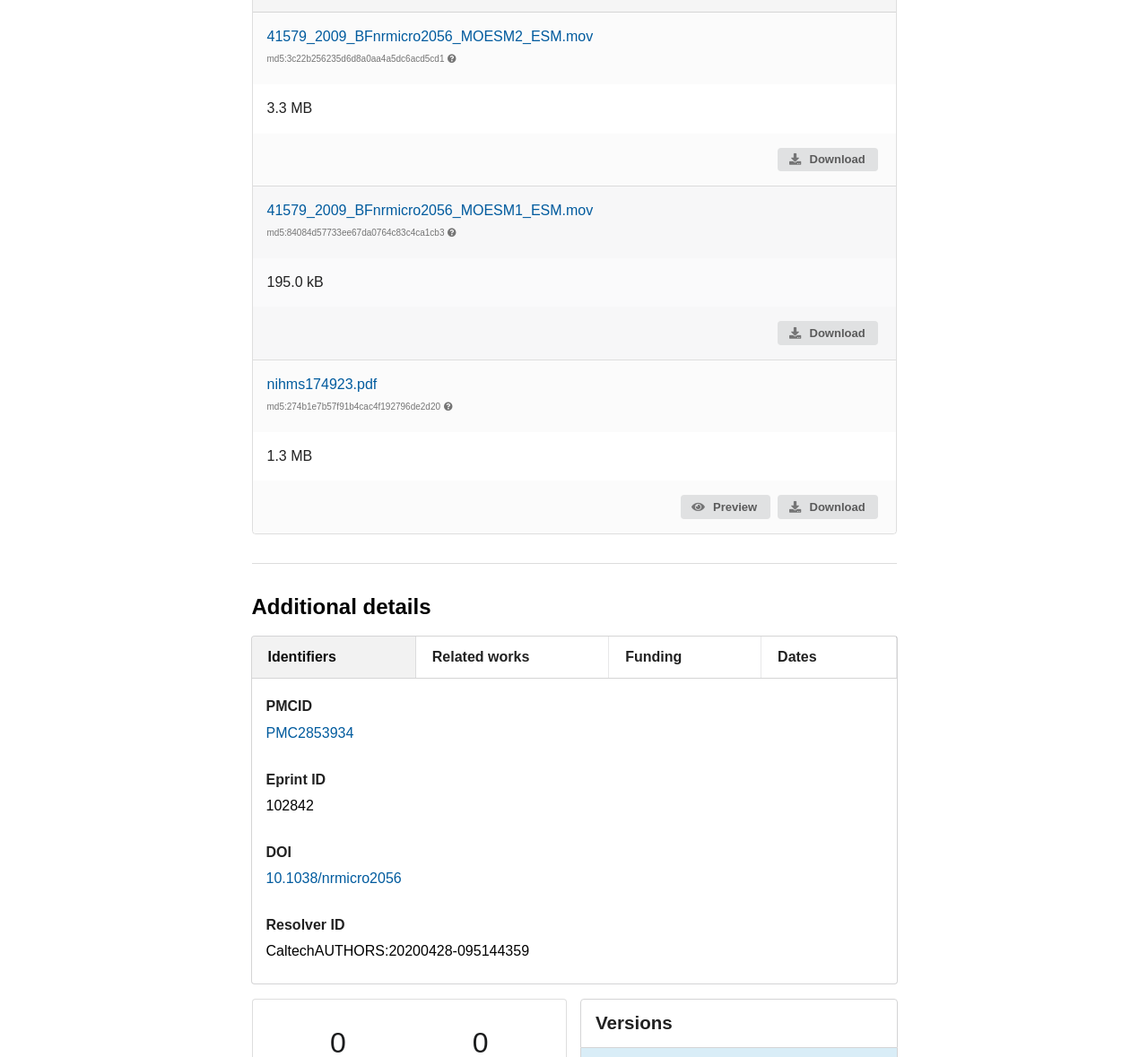Locate the bounding box of the user interface element based on this description: "Related works".

[0.362, 0.602, 0.531, 0.642]